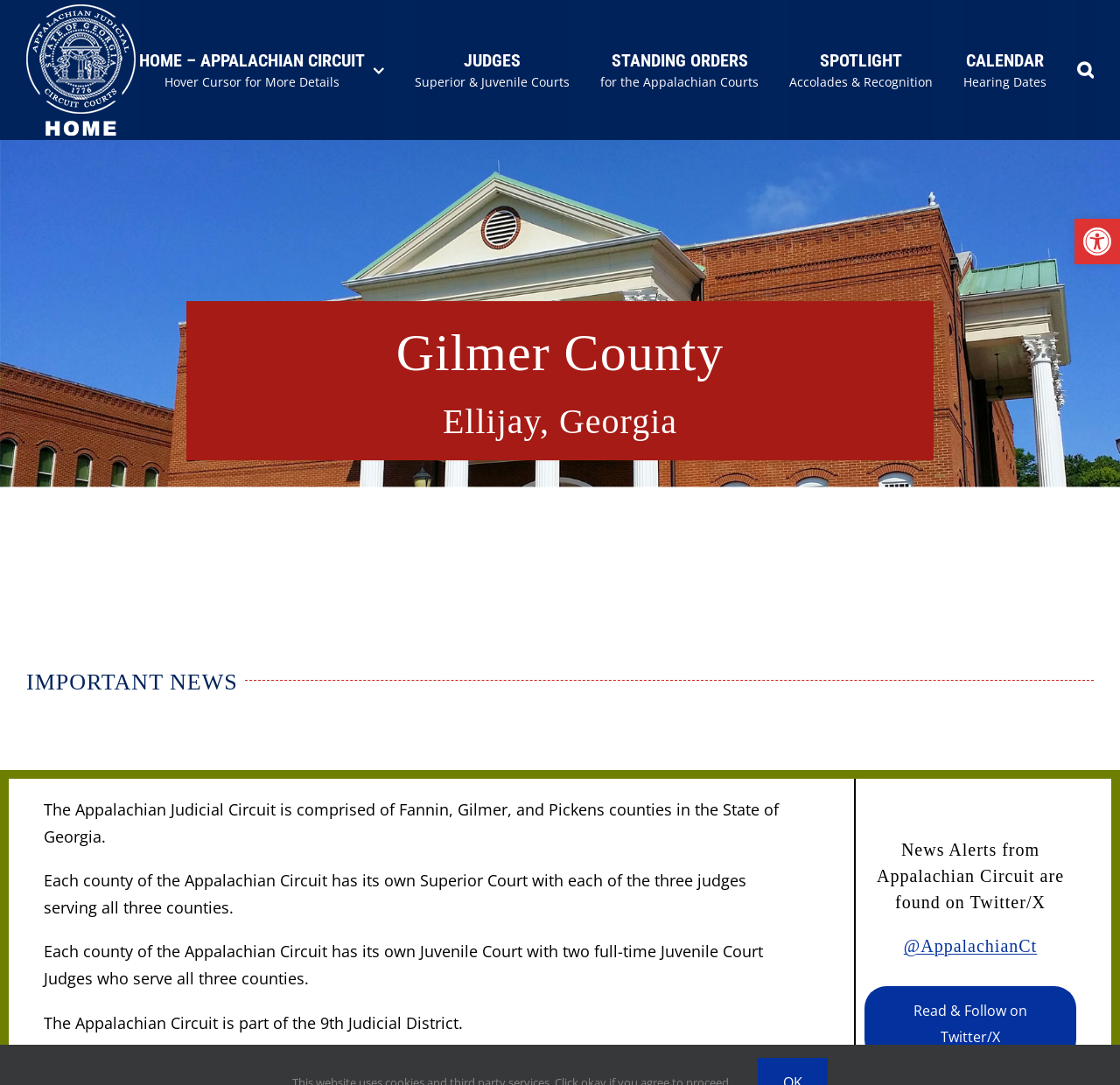Identify the bounding box coordinates of the section that should be clicked to achieve the task described: "Follow Appalachian Circuit on Twitter".

[0.772, 0.909, 0.961, 0.978]